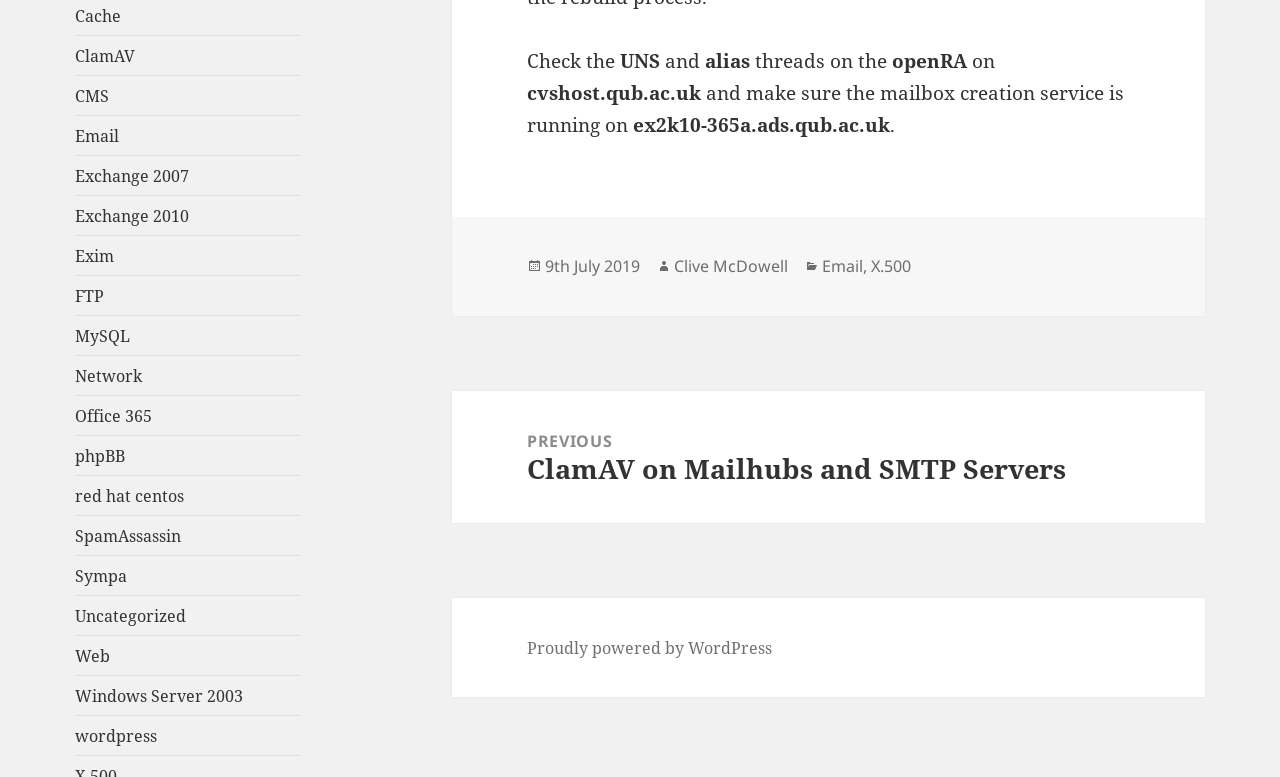Determine the bounding box coordinates for the UI element with the following description: "red hat centos". The coordinates should be four float numbers between 0 and 1, represented as [left, top, right, bottom].

[0.059, 0.624, 0.144, 0.652]